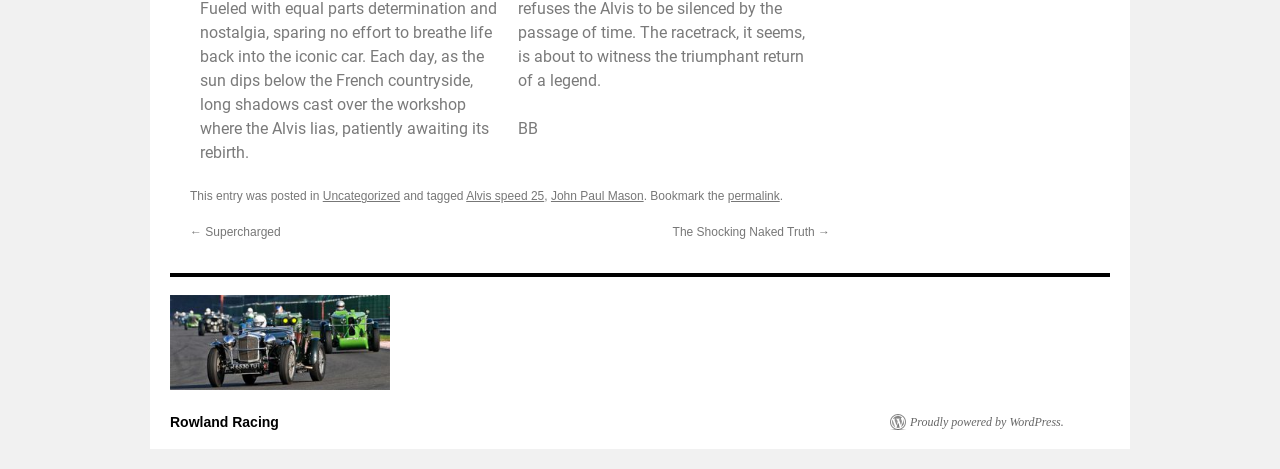Please determine the bounding box coordinates of the element to click in order to execute the following instruction: "Visit the Rowland Racing page". The coordinates should be four float numbers between 0 and 1, specified as [left, top, right, bottom].

[0.133, 0.882, 0.218, 0.917]